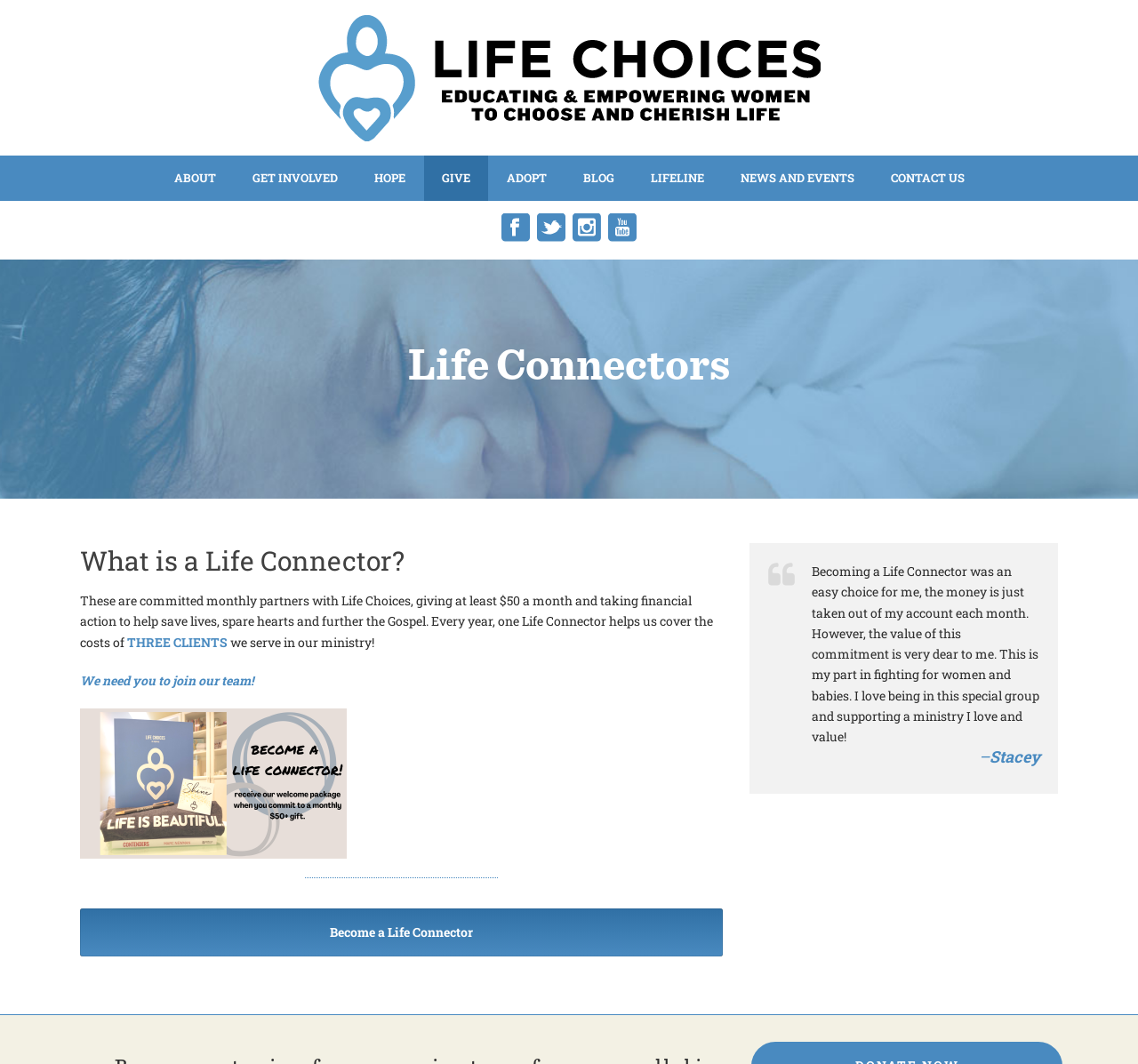Based on the image, give a detailed response to the question: How many clients are served by Life Choices in their ministry?

The webpage states 'Every year, one Life Connector helps us cover the costs of THREE CLIENTS we serve in our ministry!' which indicates that Life Choices serves three clients in their ministry.